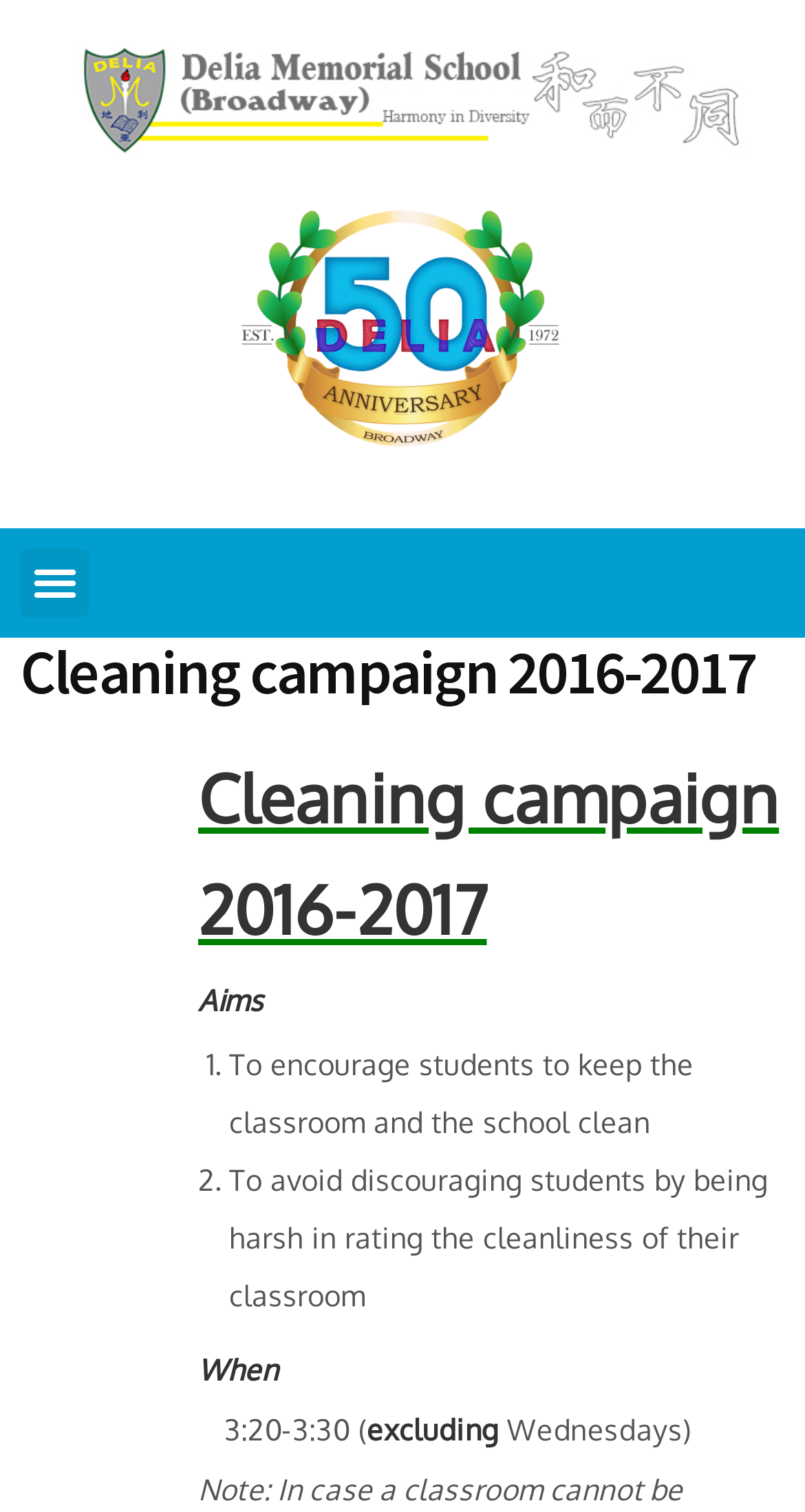Explain the features and main sections of the webpage comprehensively.

The webpage is about the "Cleaning campaign 2016-2017" at DELIA MEMORIAL SCHOOL (BROADWAY). At the top-left corner, there is a button labeled "選單切換" (meaning "menu switch" in Chinese). Below the button, there is a heading that displays the title of the campaign. 

The main content of the webpage is divided into two sections. The first section is about the "Aims" of the campaign, which is located at the top-center of the page. This section consists of two list items, each with a number marker (1. and 2.) and a brief description. The first aim is to encourage students to keep the classroom and school clean, and the second aim is to avoid discouraging students by being harsh in rating the cleanliness of their classroom.

The second section is about the "When" of the campaign, located below the "Aims" section. This section provides the timing of the campaign, which is from 3:20-3:30, excluding Wednesdays.